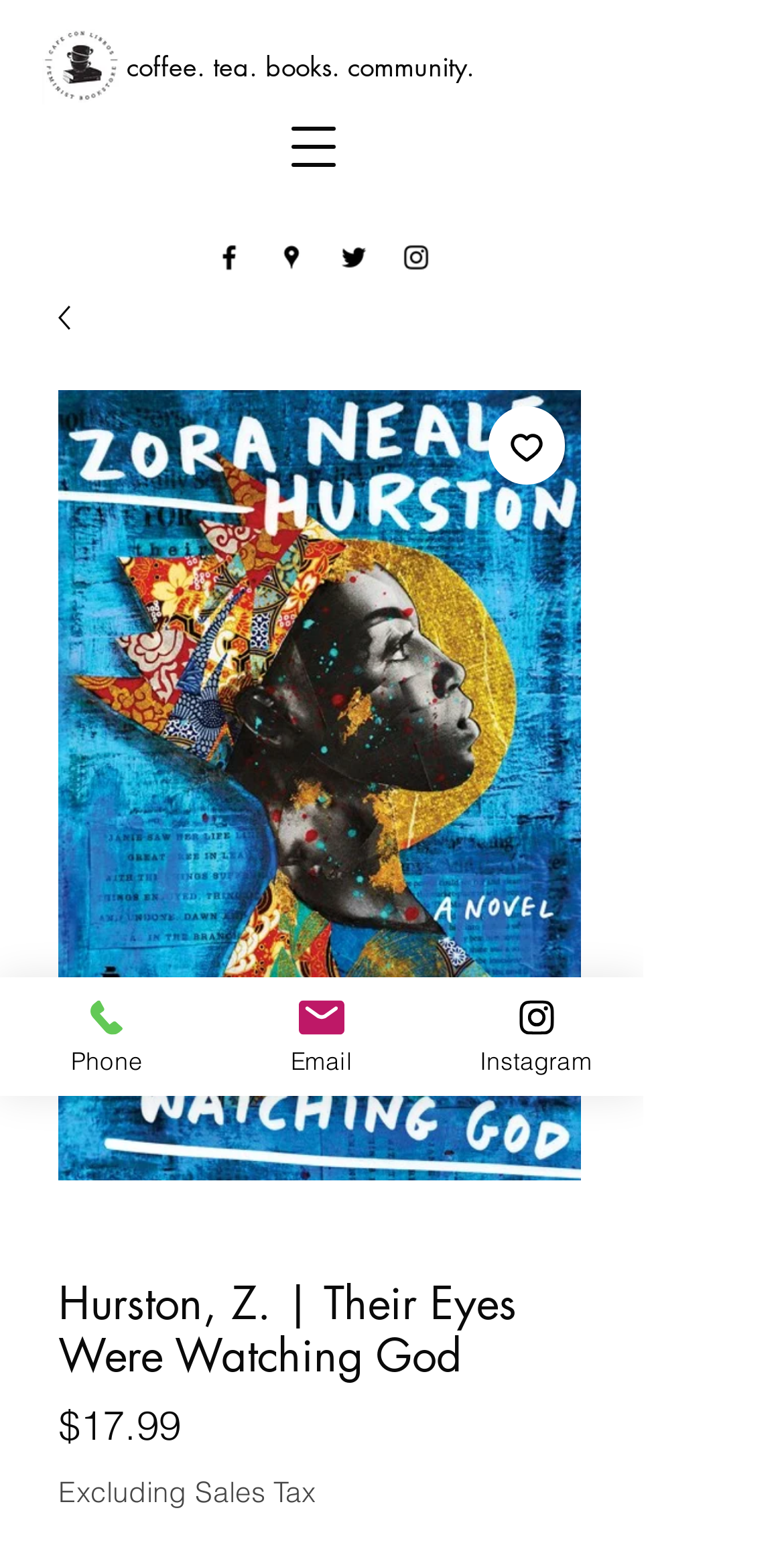Please indicate the bounding box coordinates for the clickable area to complete the following task: "Visit Facebook page". The coordinates should be specified as four float numbers between 0 and 1, i.e., [left, top, right, bottom].

[0.272, 0.157, 0.313, 0.178]